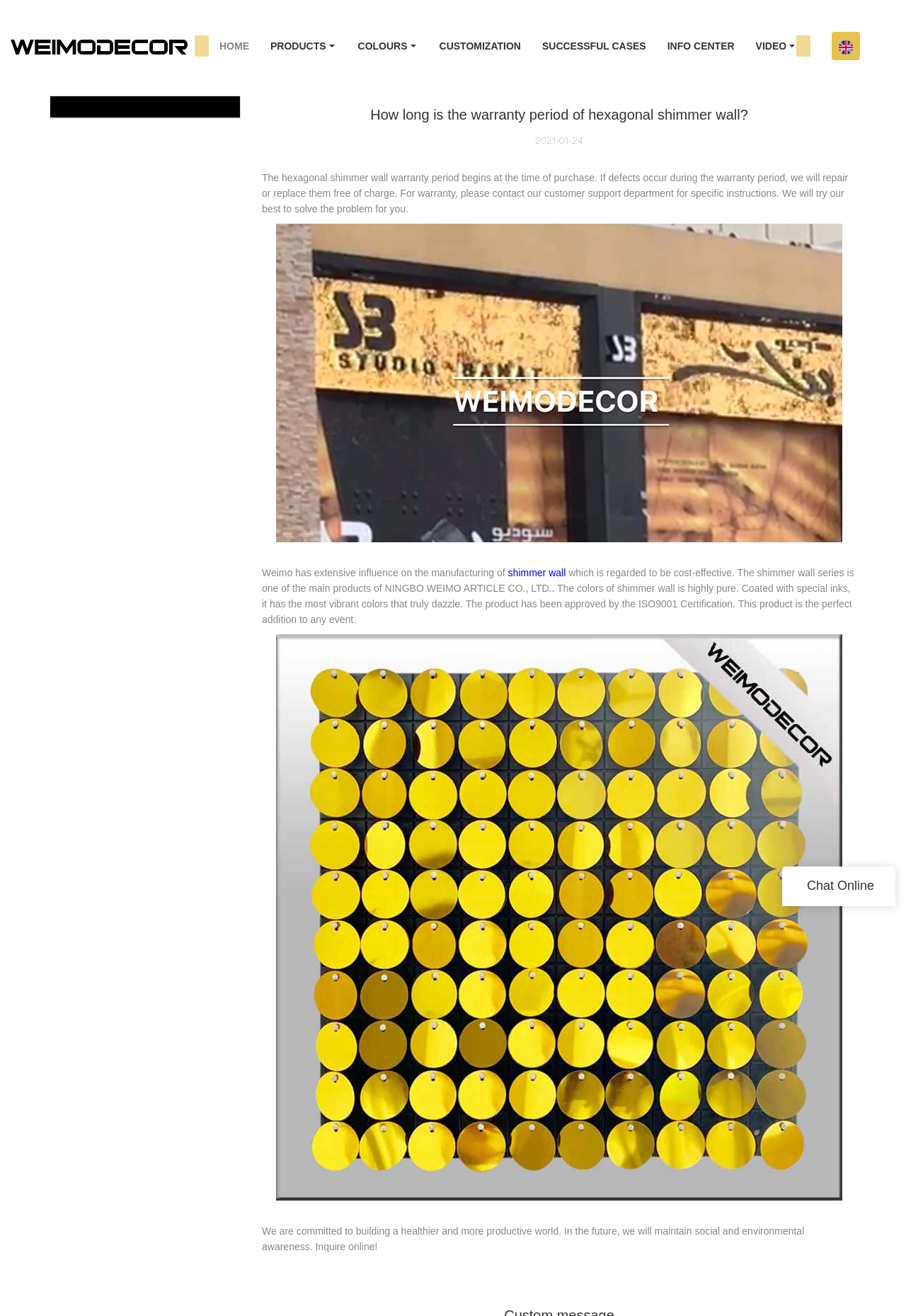Identify the bounding box coordinates of the region that should be clicked to execute the following instruction: "Click the HOME link".

[0.23, 0.011, 0.287, 0.059]